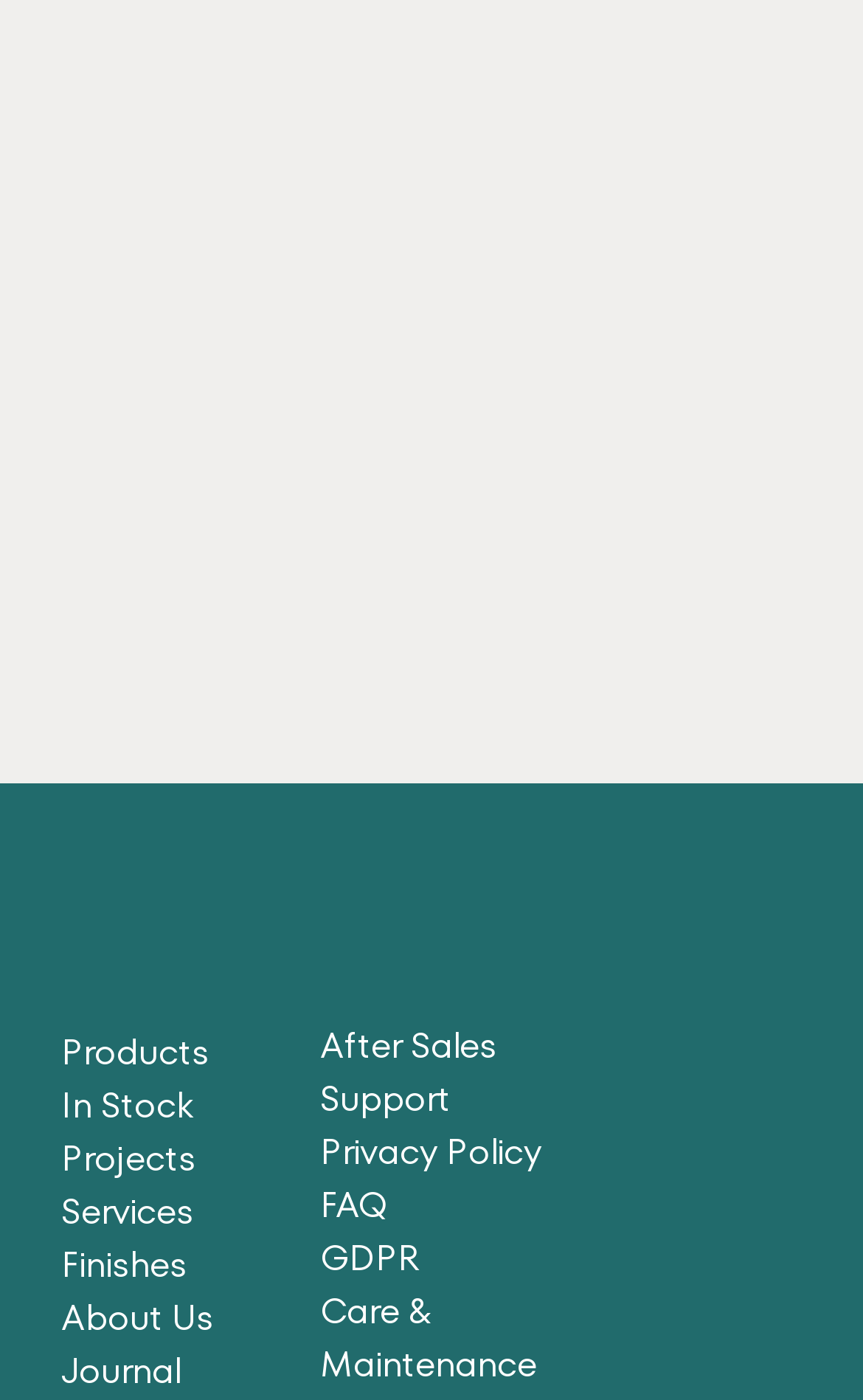What is the category of products linked by 'ALL DINING CHAIRS'?
Please provide a detailed and comprehensive answer to the question.

The link 'ALL DINING CHAIRS' is likely a category page for dining chairs, as it is a broad term that encompasses a range of products, and its position on the page suggests it is a main navigation item.